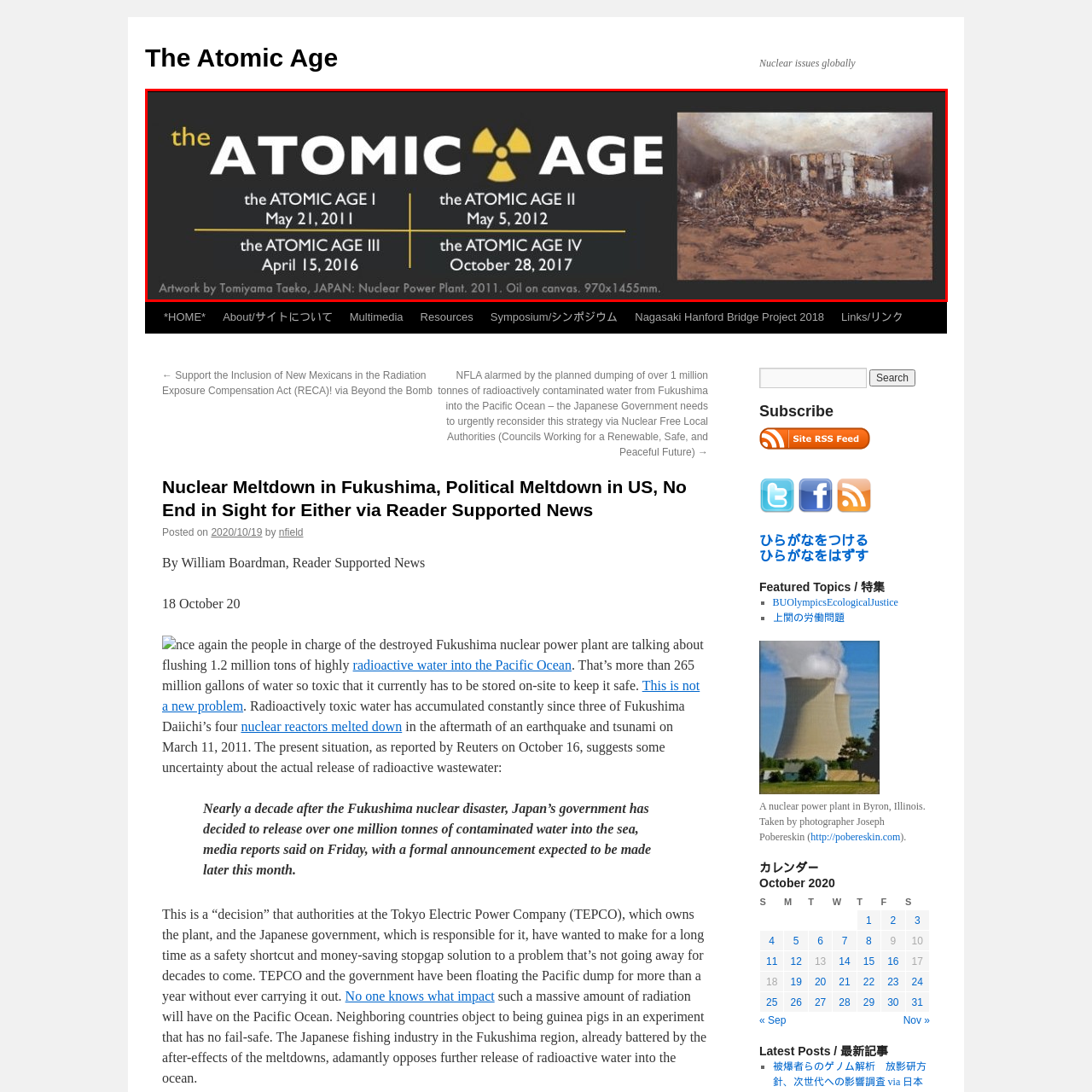Explain what is happening in the image inside the red outline in great detail.

The image titled "The Atomic Age" features a visually striking and thought-provoking design that encapsulates the ongoing global discourse surrounding nuclear energy. The artwork, created by Japanese artist Tomiyama Taeko in 2011, presents a haunting depiction of a nuclear power plant's aftermath, using oil on canvas. 

The layout includes the phrase "the ATOMIC AGE" prominently, alongside chronological markers for four exhibitions: the first on May 21, 2011, followed by subsequent exhibitions on May 5, 2012, April 15, 2016, and October 28, 2017. Each date signifies a pivotal moment in the ongoing conversation about nuclear energy and its implications. The background image depicts a devastated building, surrounded by debris, signaling the destructive potential of nuclear disasters.

This artwork not only reflects on historical events but also serves as a reminder of the environmental and societal challenges persistent in discussions about nuclear power today.